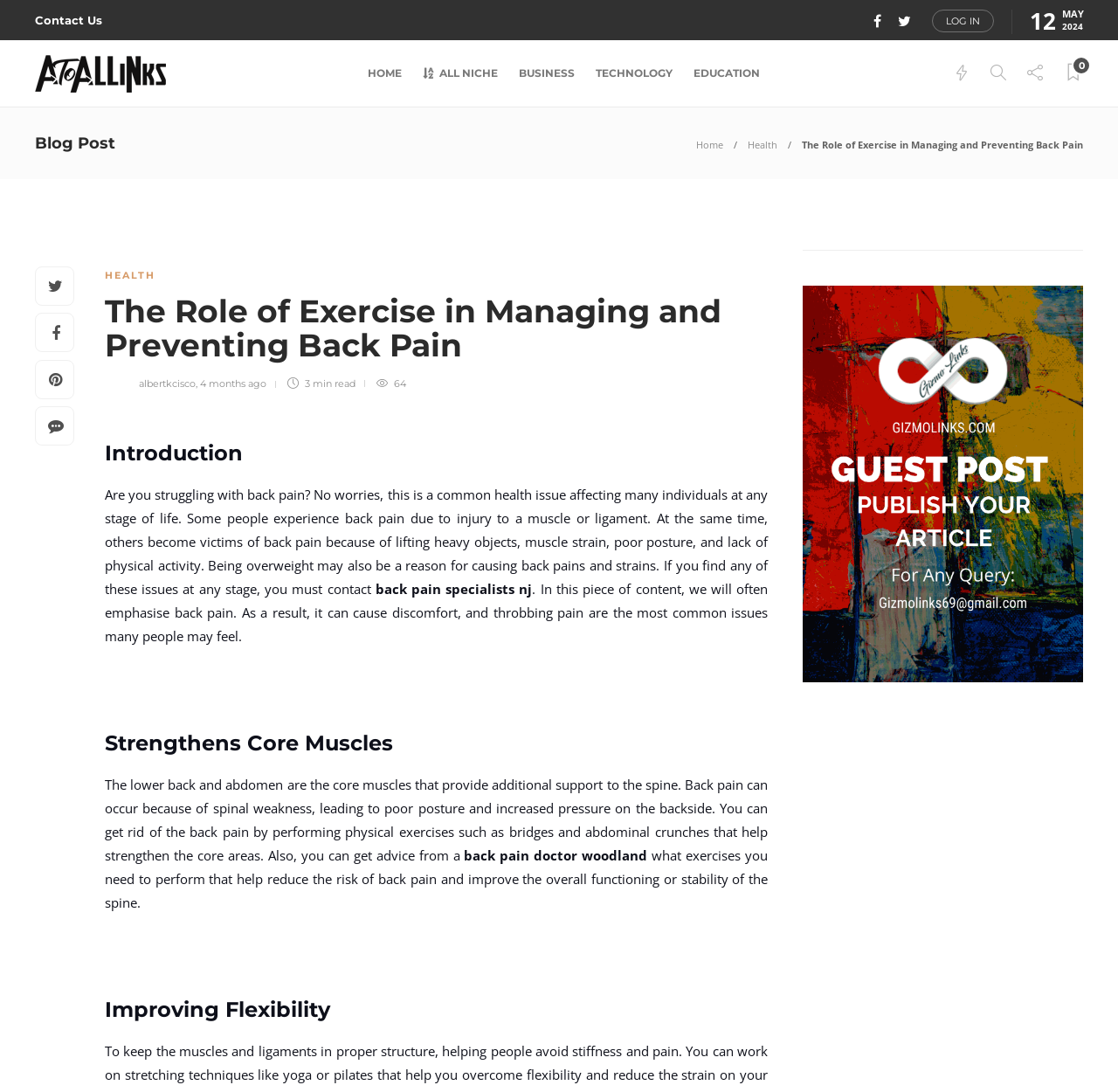Determine the bounding box coordinates of the element's region needed to click to follow the instruction: "Click on the 'The Role of Exercise in Managing and Preventing Back Pain' article". Provide these coordinates as four float numbers between 0 and 1, formatted as [left, top, right, bottom].

[0.717, 0.126, 0.969, 0.138]